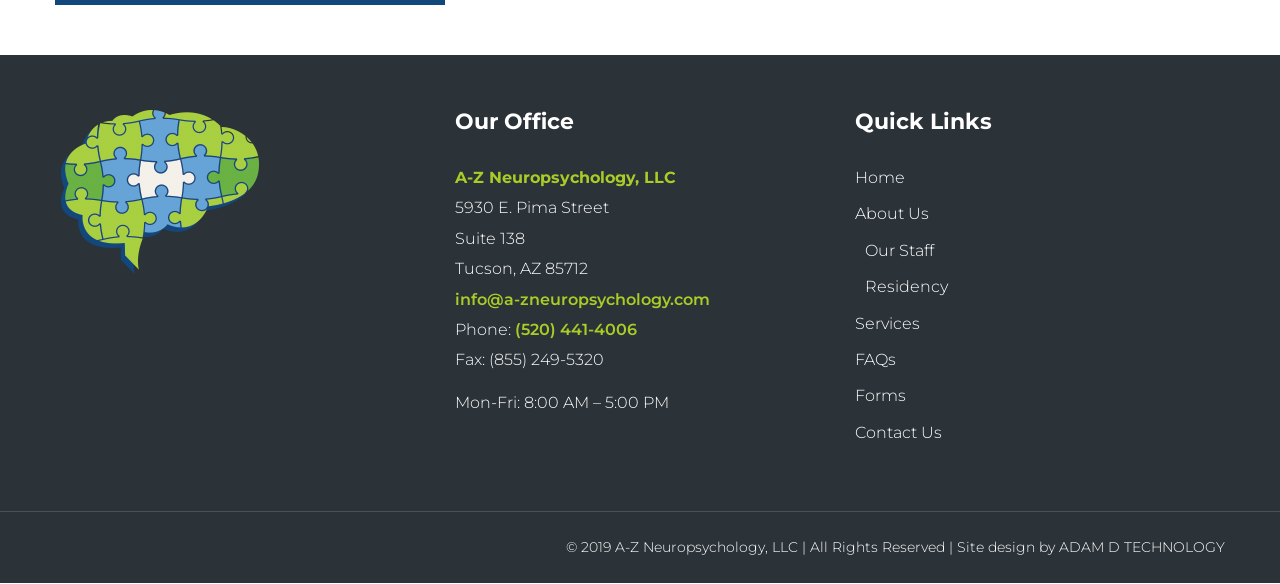Given the element description Contact Us, identify the bounding box coordinates for the UI element on the webpage screenshot. The format should be (top-left x, top-left y, bottom-right x, bottom-right y), with values between 0 and 1.

[0.668, 0.727, 0.736, 0.76]